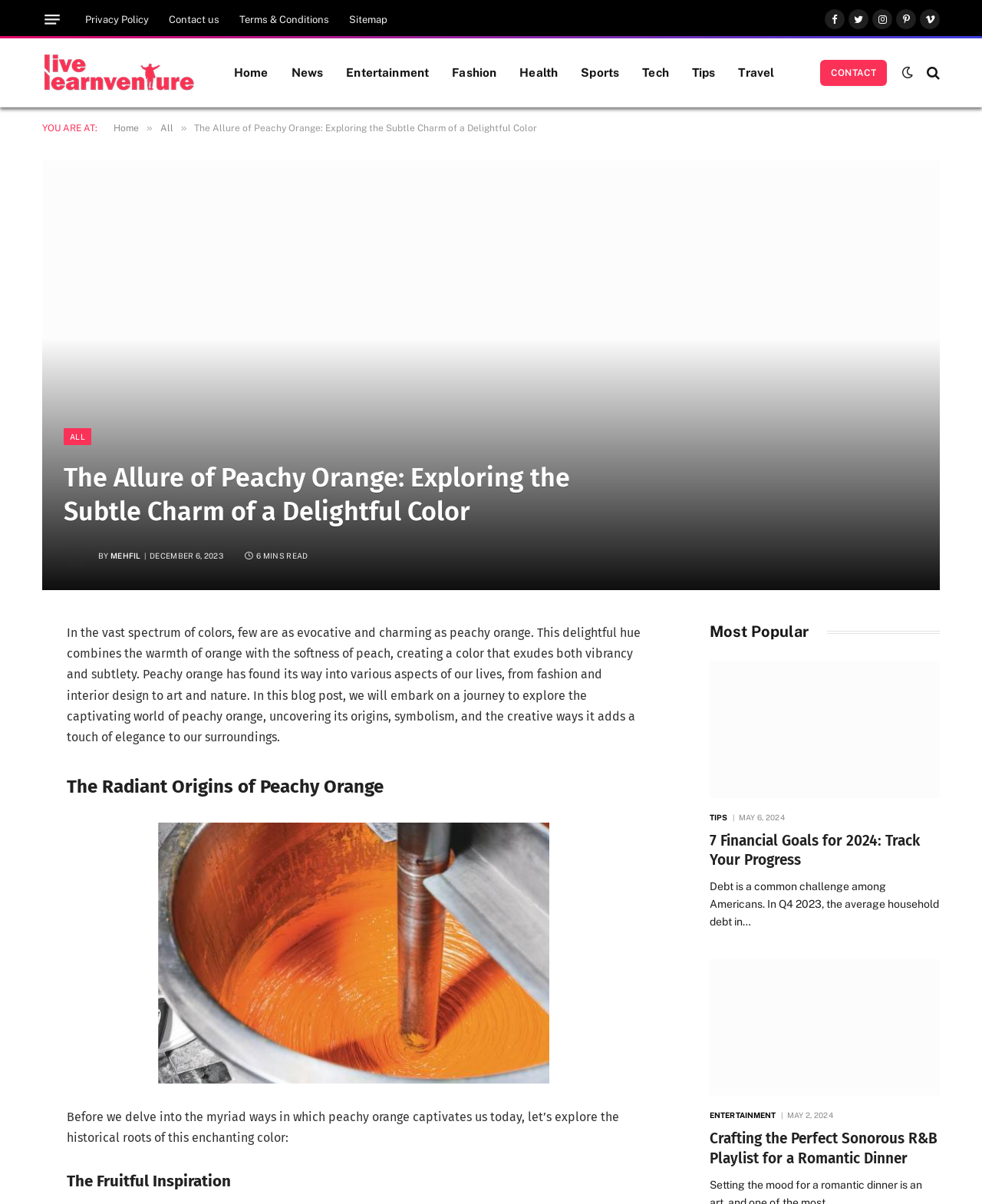Can you show the bounding box coordinates of the region to click on to complete the task described in the instruction: "Visit the 'Home' page"?

[0.227, 0.032, 0.285, 0.089]